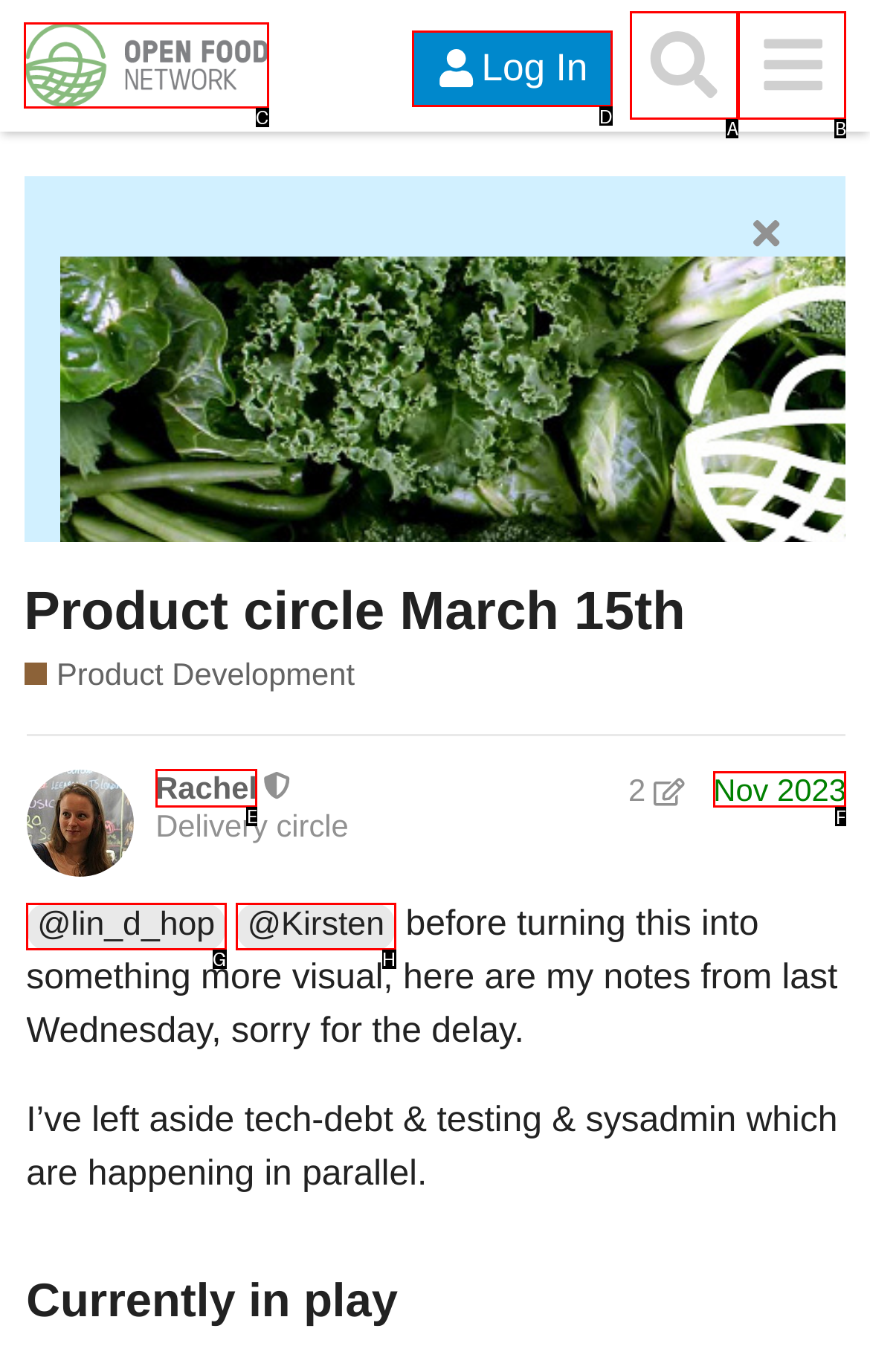What letter corresponds to the UI element described here: Nov 2023
Reply with the letter from the options provided.

F